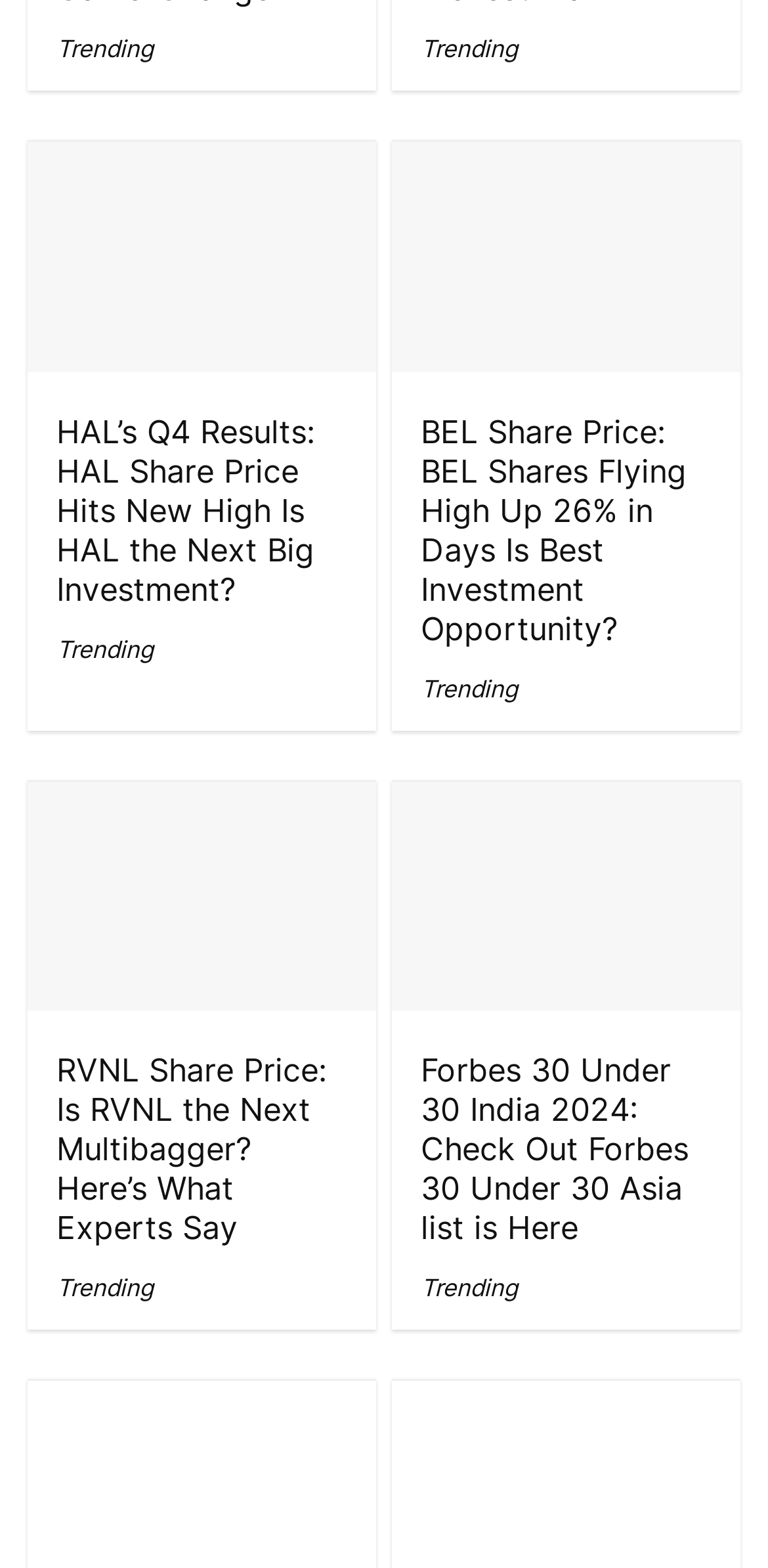What is the topic of the first article?
Respond with a short answer, either a single word or a phrase, based on the image.

HAL's Q4 Results